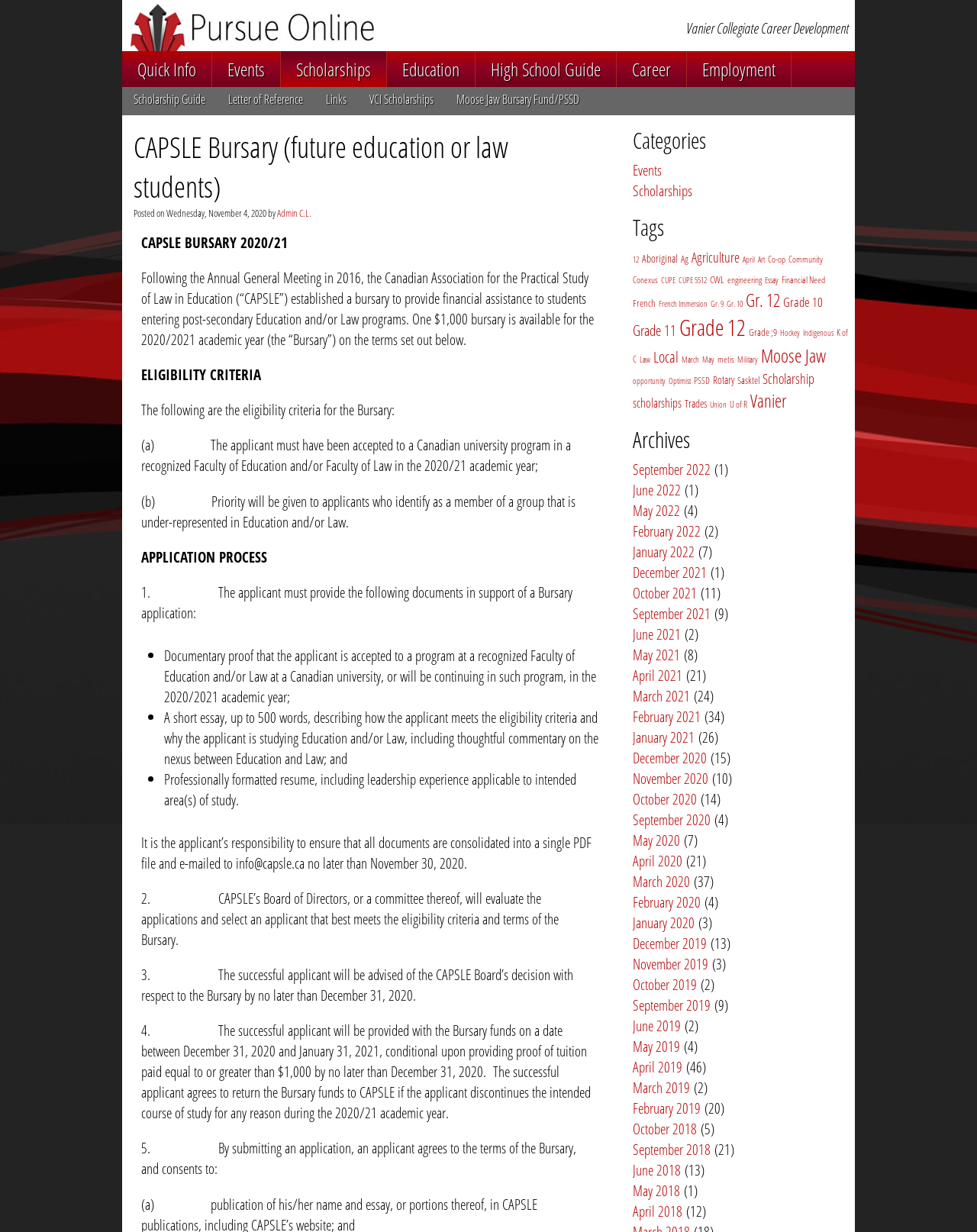Articulate a complete and detailed caption of the webpage elements.

The webpage is about the CAPSLE Bursary, a financial assistance program for students entering post-secondary education and/or law programs. At the top of the page, there is a heading with the bursary's name and a link to "Pursue Online" on the right side. Below this, there are several links to different categories, including "Quick Info", "Events", "Scholarships", "Education", and more.

The main content of the page is divided into sections, starting with an introduction to the bursary, which was established in 2016 to provide financial assistance to students. The eligibility criteria for the bursary are outlined, including the requirement that applicants must have been accepted to a Canadian university program in a recognized Faculty of Education and/or Faculty of Law.

The application process is also described, which involves submitting a single PDF file containing several documents, including proof of acceptance, a short essay, and a professionally formatted resume. The selection process and timeline for the bursary are also outlined.

On the right side of the page, there are headings for "Categories" and "Tags", with links to various topics, such as "Events", "Scholarships", "Agriculture", "Community", and more. These links likely lead to other pages or resources related to the bursary and education.